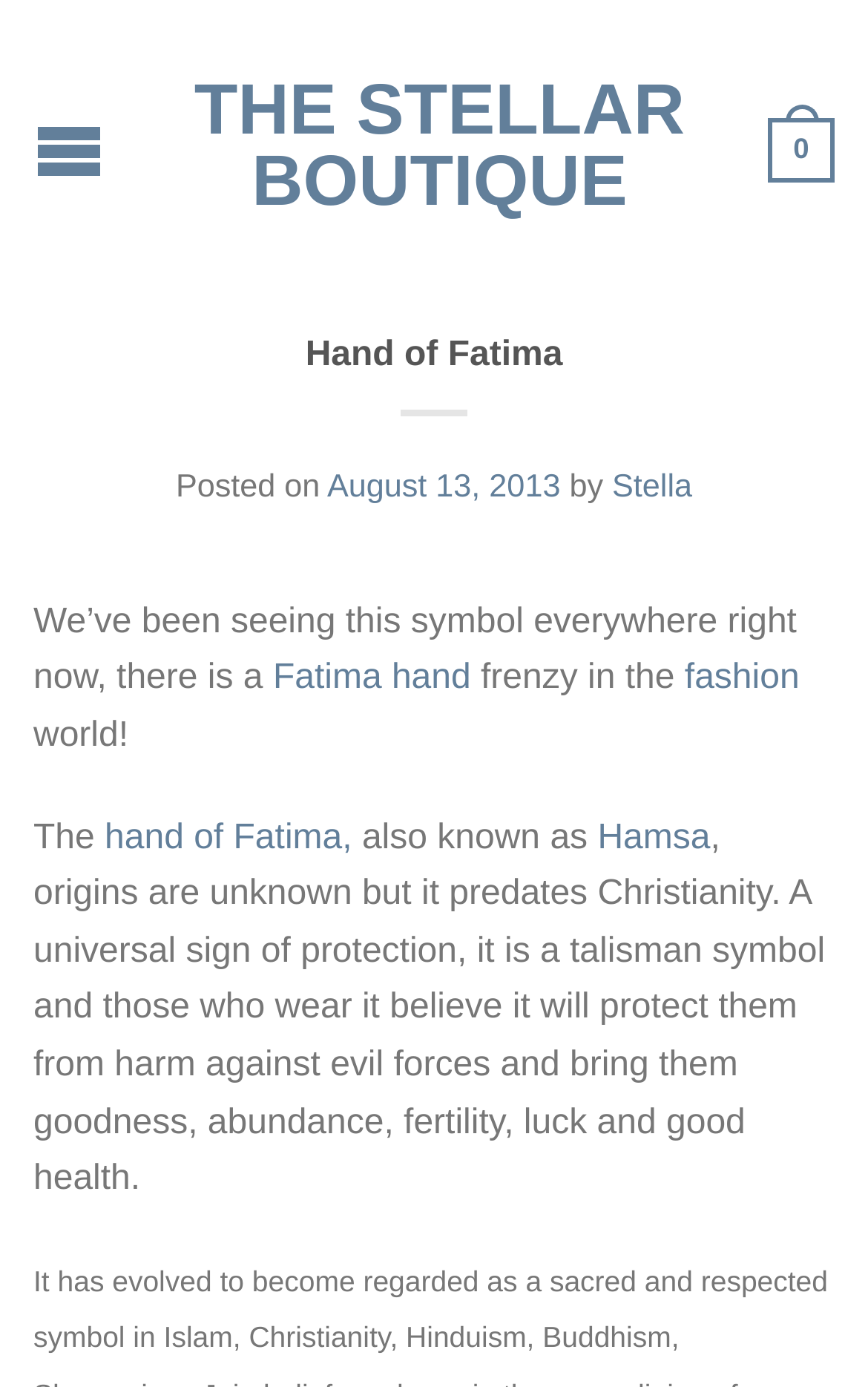Refer to the image and provide an in-depth answer to the question: 
What is the symbol being referred to in the article?

The symbol being referred to in the article is the Hand of Fatima, also known as Hamsa, which is a universal sign of protection and is believed to bring goodness, abundance, fertility, luck, and good health.